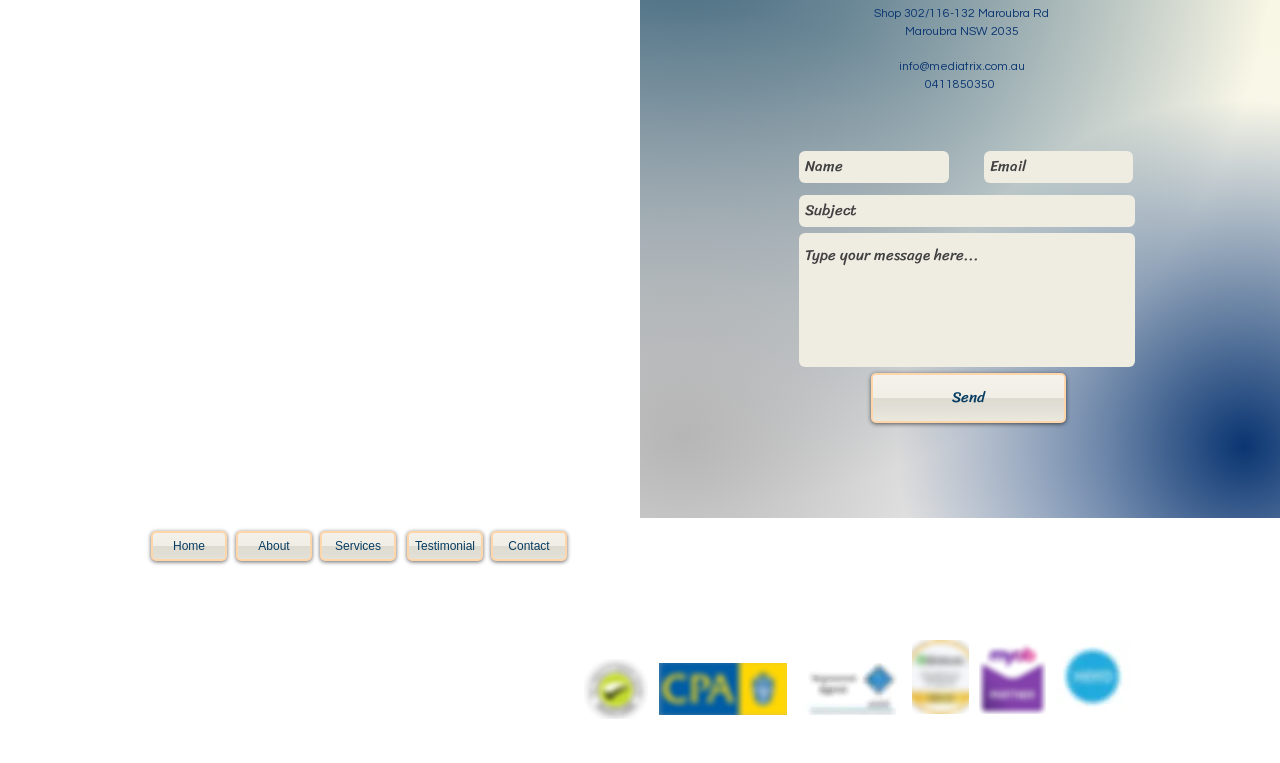Respond with a single word or phrase for the following question: 
What is the company's email address?

info@mediatrix.com.au